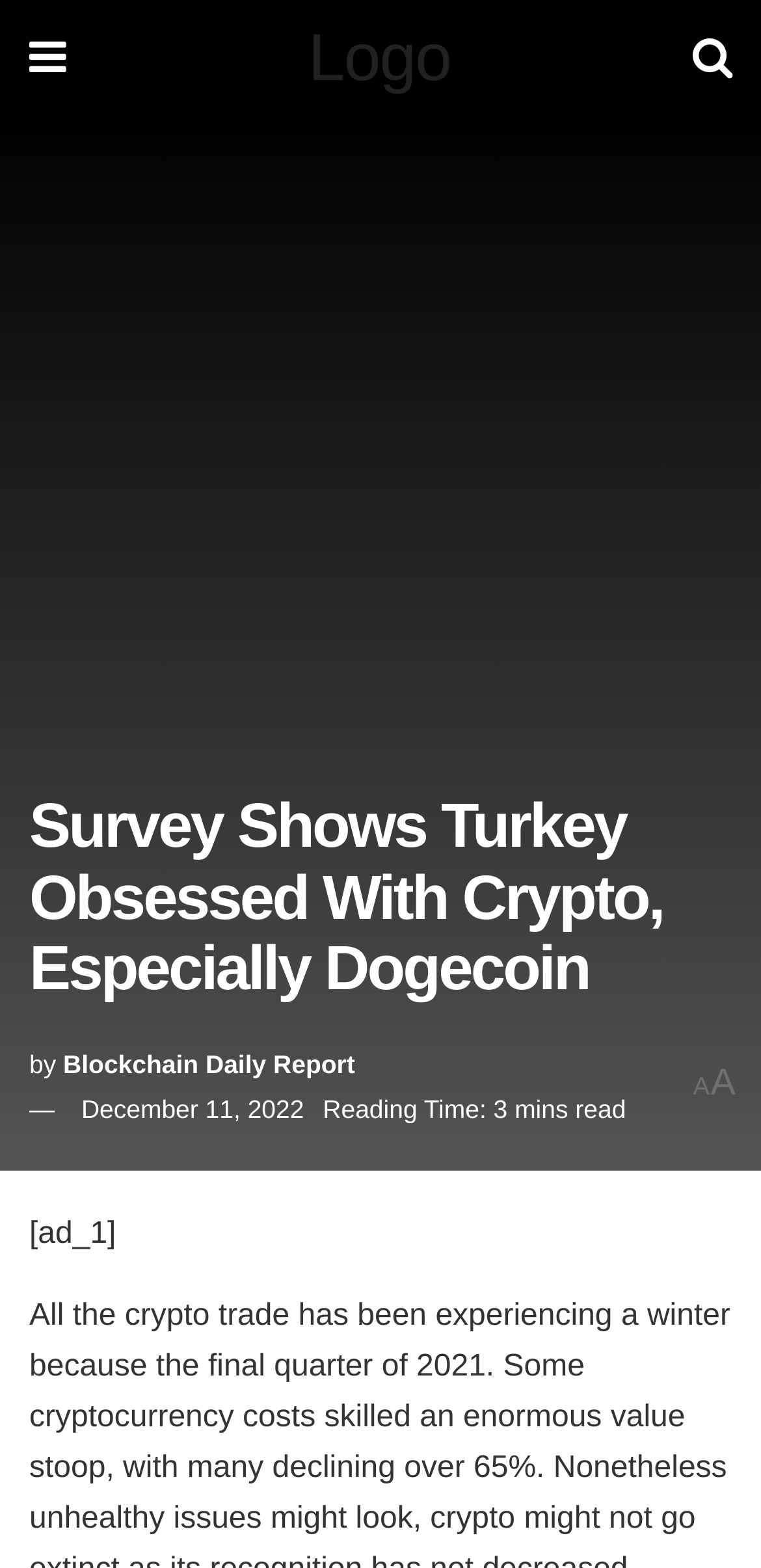From the given element description: "Blockchain Daily Report", find the bounding box for the UI element. Provide the coordinates as four float numbers between 0 and 1, in the order [left, top, right, bottom].

[0.083, 0.67, 0.466, 0.688]